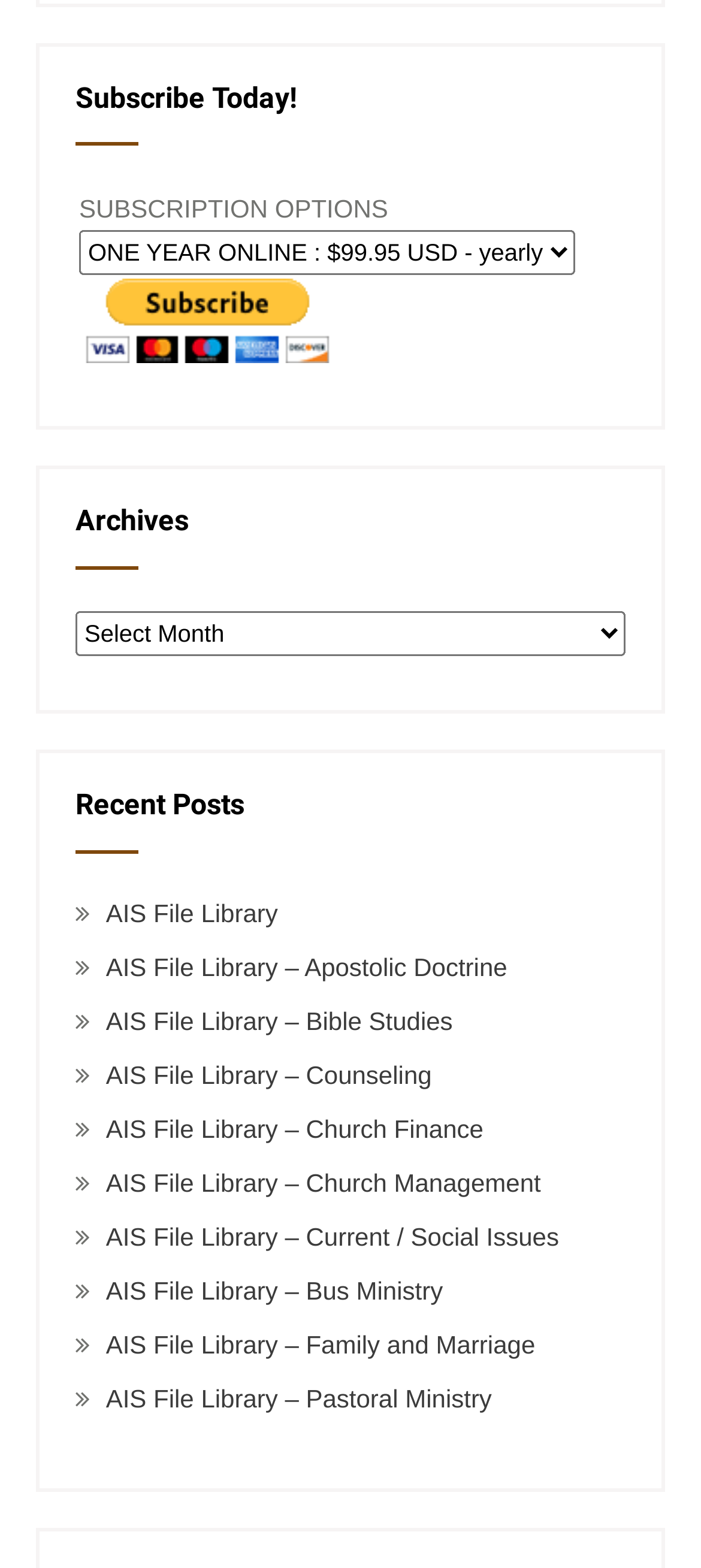Please determine the bounding box coordinates of the area that needs to be clicked to complete this task: 'Pay with PayPal'. The coordinates must be four float numbers between 0 and 1, formatted as [left, top, right, bottom].

[0.108, 0.178, 0.485, 0.232]